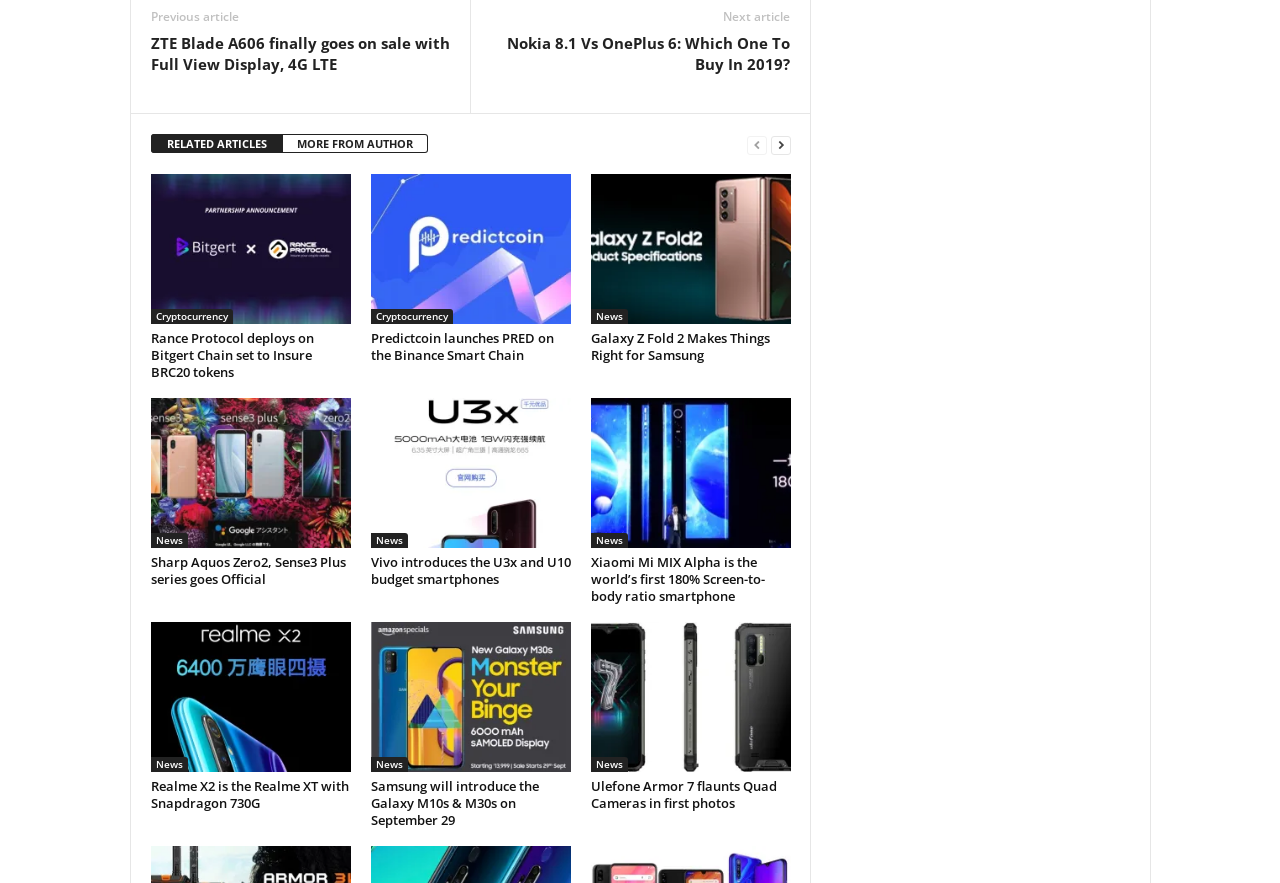Identify the coordinates of the bounding box for the element that must be clicked to accomplish the instruction: "Learn more about 'OERU OUTREACH PARTNER'".

None